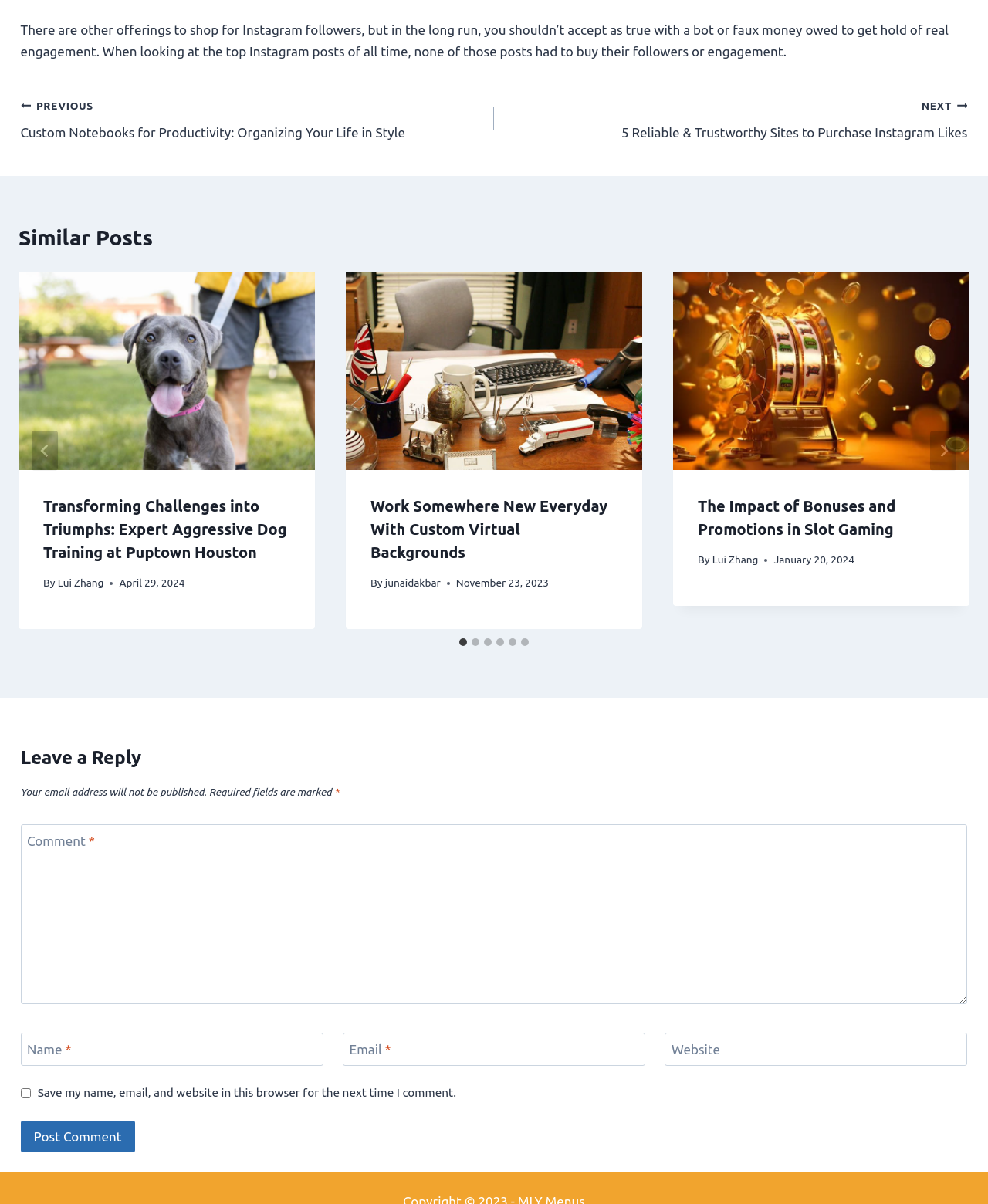Pinpoint the bounding box coordinates of the element you need to click to execute the following instruction: "Click the 'Post Comment' button". The bounding box should be represented by four float numbers between 0 and 1, in the format [left, top, right, bottom].

[0.021, 0.931, 0.136, 0.957]